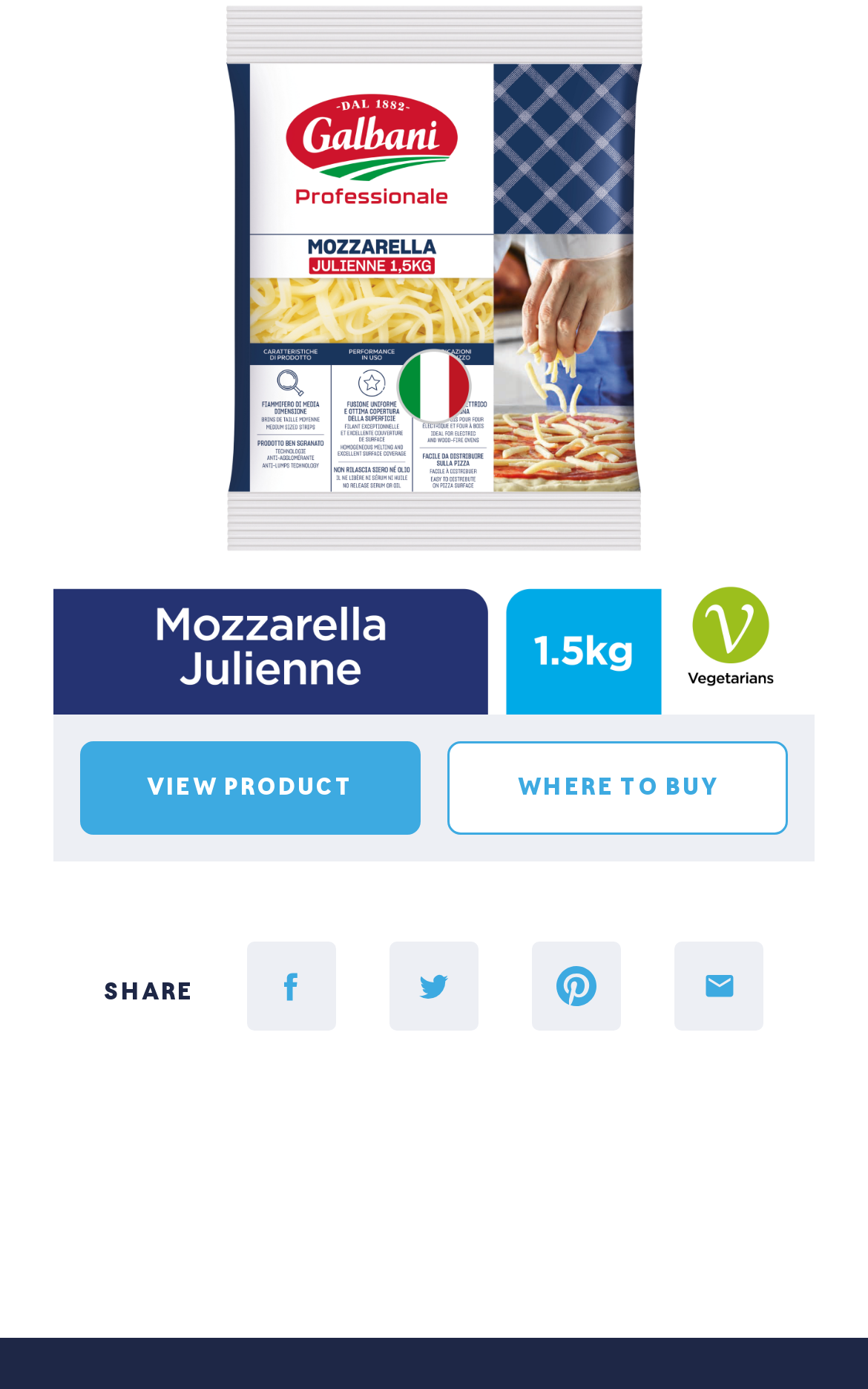Please identify the bounding box coordinates of the clickable area that will allow you to execute the instruction: "View all products".

[0.0, 0.282, 1.0, 0.403]